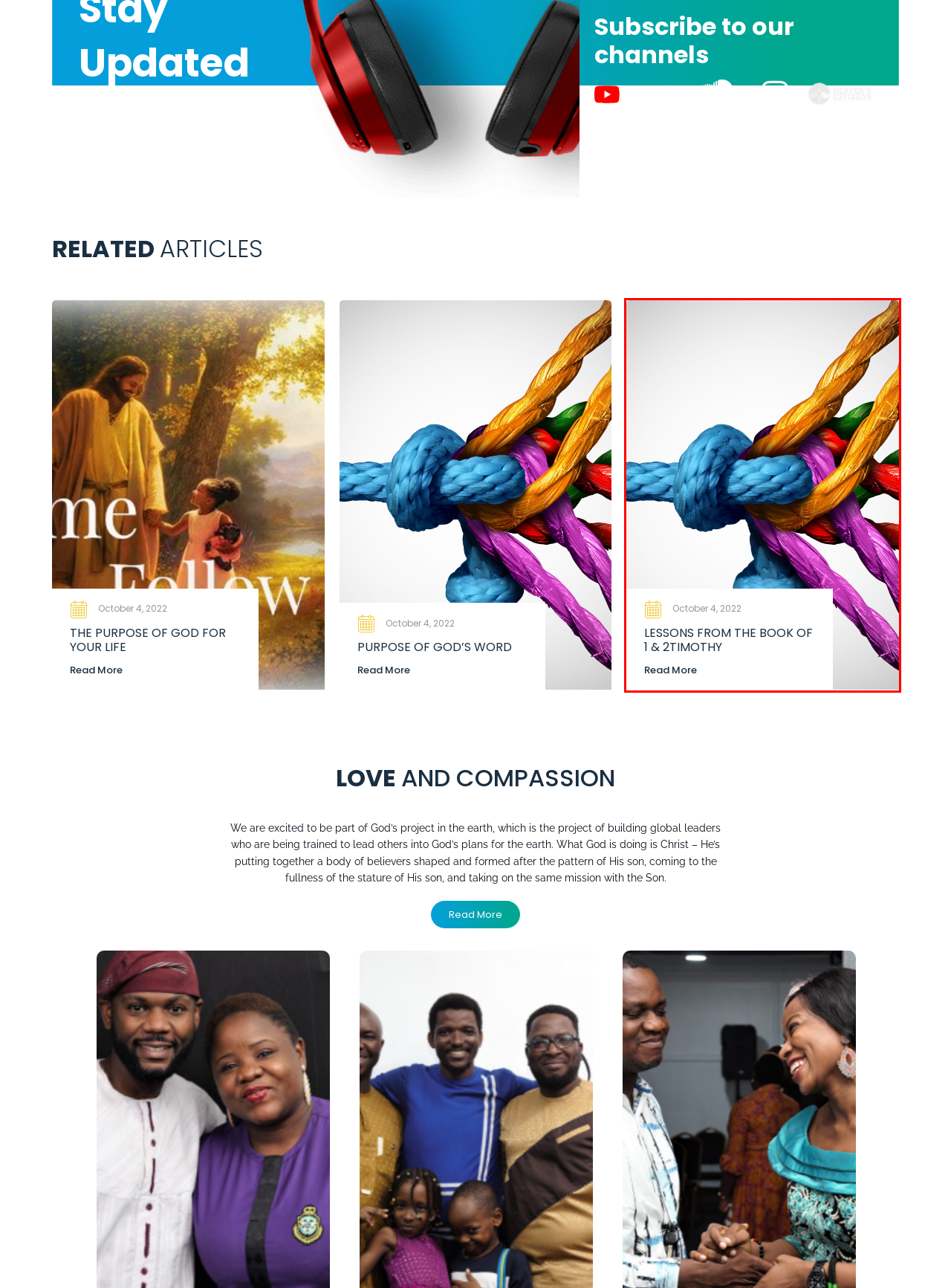Given a webpage screenshot with a red bounding box around a particular element, identify the best description of the new webpage that will appear after clicking on the element inside the red bounding box. Here are the candidates:
A. Events Archive - HCCC
B. THE PURPOSE OF GOD FOR YOUR LIFE - HCCC
C. Relate - HCCC
D. LESSONS FROM THE BOOK OF 1 & 2TIMOTHY - HCCC
E. About Us - HCCC
F. Contact - HCCC
G. Purpose of God’s word - HCCC
H. Blog - HCCC

D